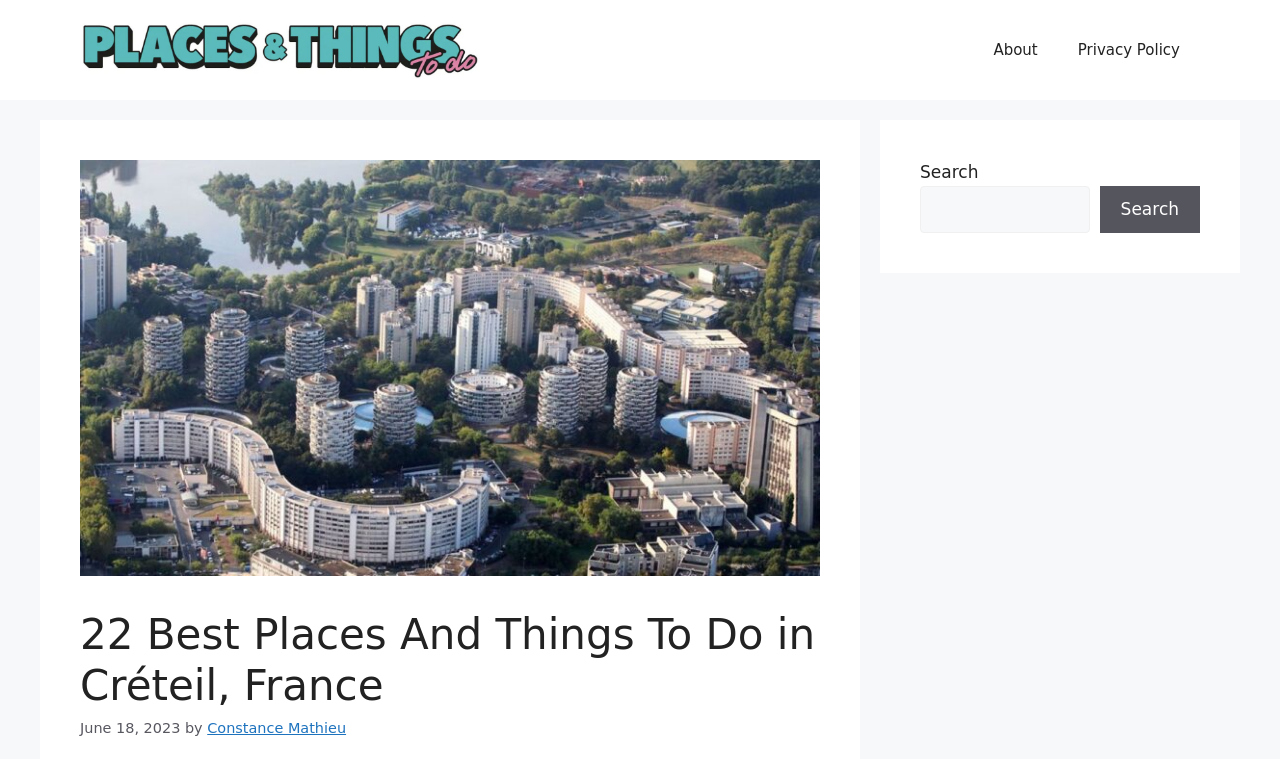Look at the image and write a detailed answer to the question: 
What is the purpose of the search box?

I looked at the search box and its surrounding elements, which include the text 'Search' and a button with the same text, so the purpose of the search box is to search for something.